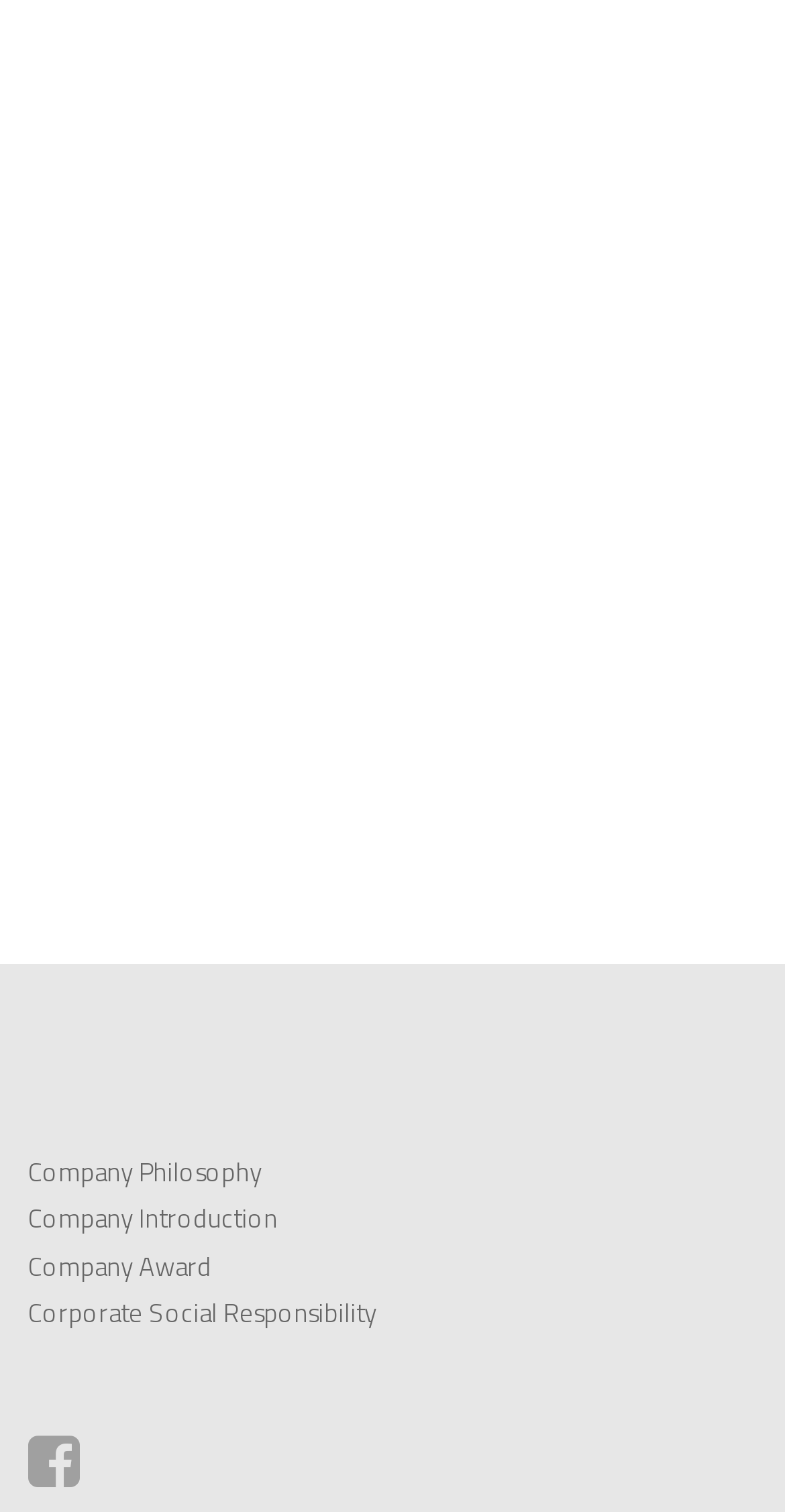What is the purpose of the online support and application?
Answer the question with just one word or phrase using the image.

To enable smart living